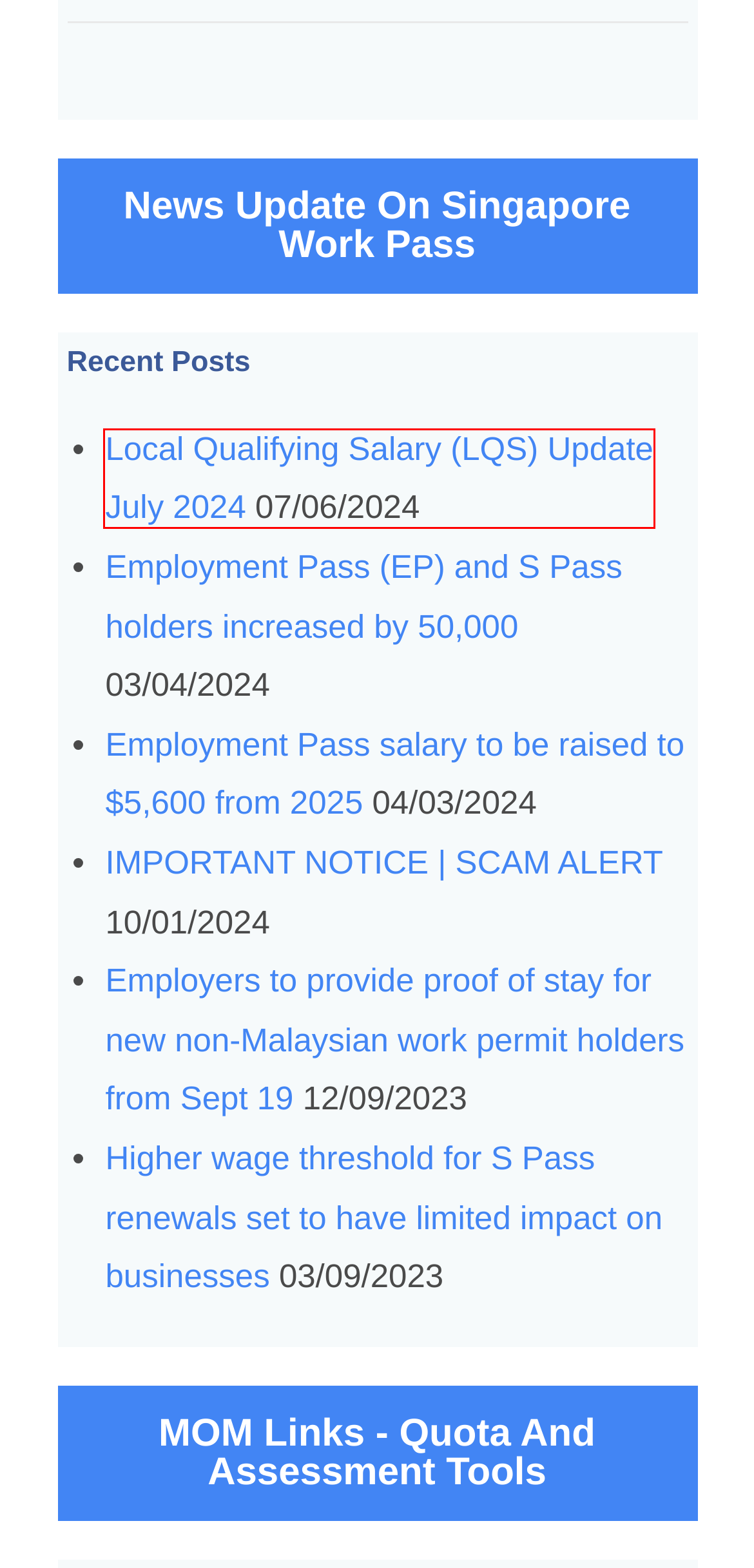Inspect the provided webpage screenshot, concentrating on the element within the red bounding box. Select the description that best represents the new webpage after you click the highlighted element. Here are the candidates:
A. Employers to provide proof of stay for new non-Malaysian work permit holders from Sept 19
B. Dependant Pass Application | WORKPASS PTE LTD
C. Local Qualifying Salary (LQS) Update July 2024
D. Higher wage threshold for S Pass renewals set to have limited impact on businesses
E. SGWorkPass Mobile App | WORKPASS SINGAPORE
F. Long Term Visit Pass Application | WORKPASS PTE LTD
G. Calculate foreign employee quota
H. Work Permit Application | WORKPASS PTE LTD

C